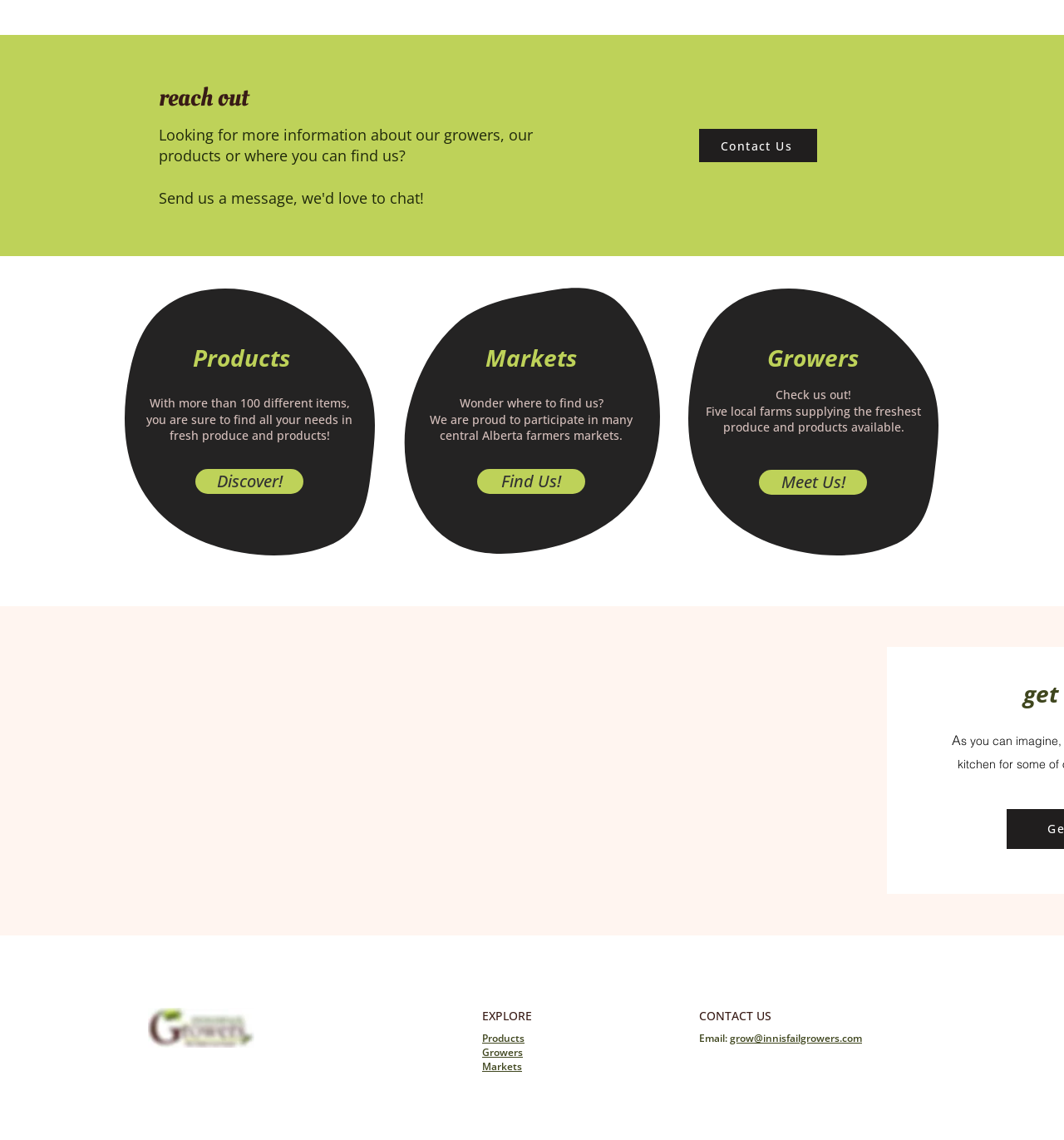Please determine the bounding box coordinates of the clickable area required to carry out the following instruction: "Discover products". The coordinates must be four float numbers between 0 and 1, represented as [left, top, right, bottom].

[0.184, 0.411, 0.285, 0.433]